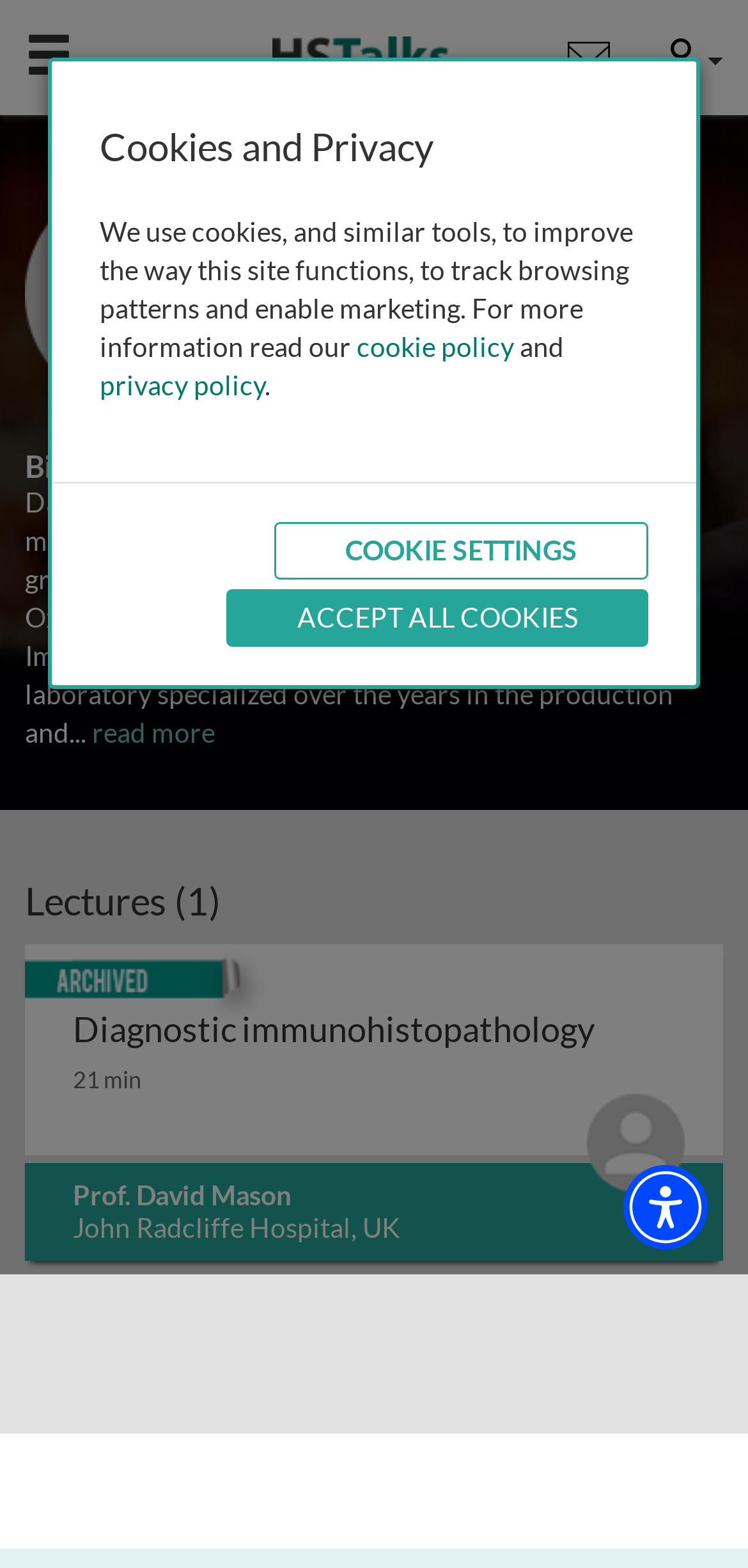Provide the bounding box coordinates for the area that should be clicked to complete the instruction: "Watch the lecture on diagnostic immunohistopathology".

[0.033, 0.602, 0.967, 0.804]